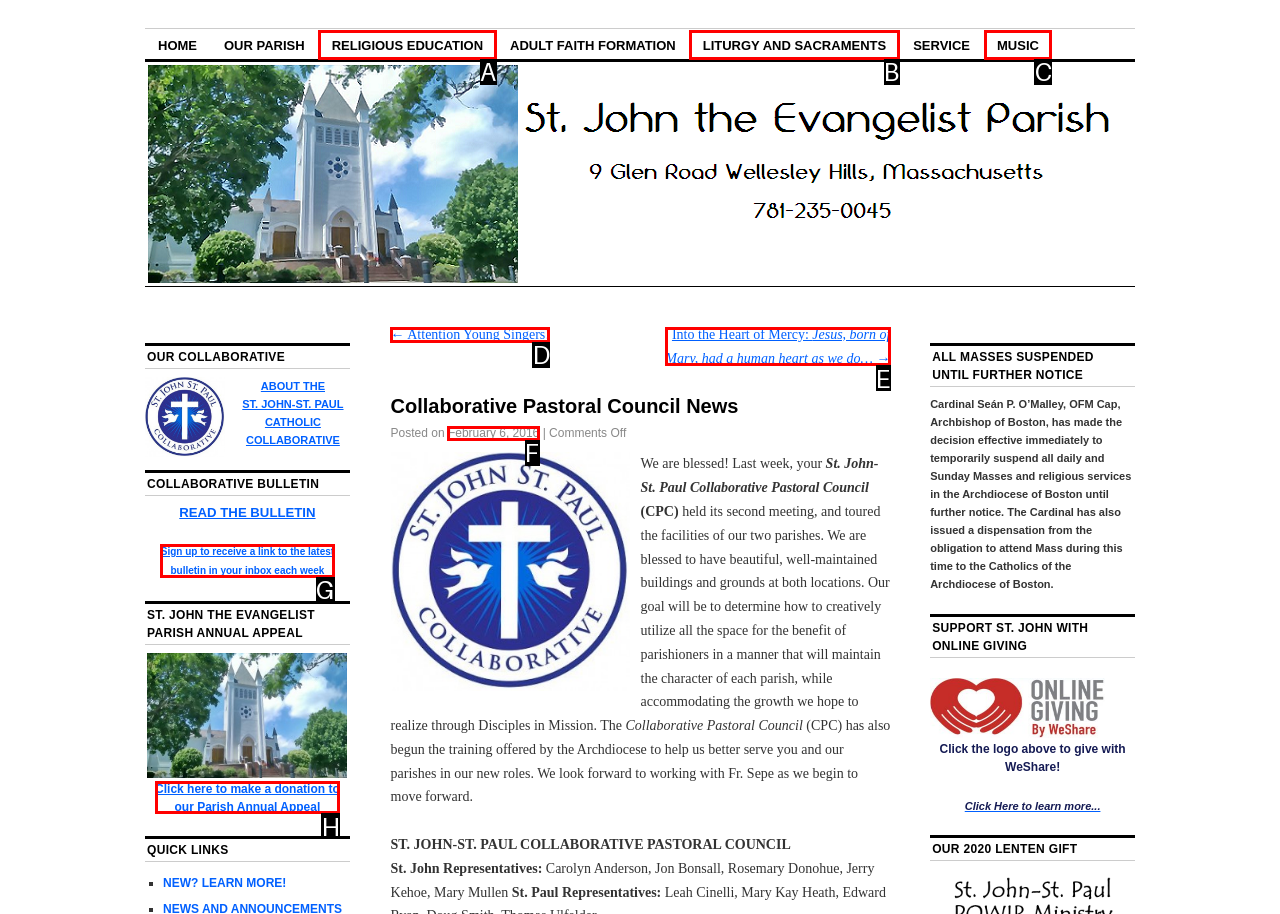Choose the HTML element that aligns with the description: ← Attention Young Singers!. Indicate your choice by stating the letter.

D